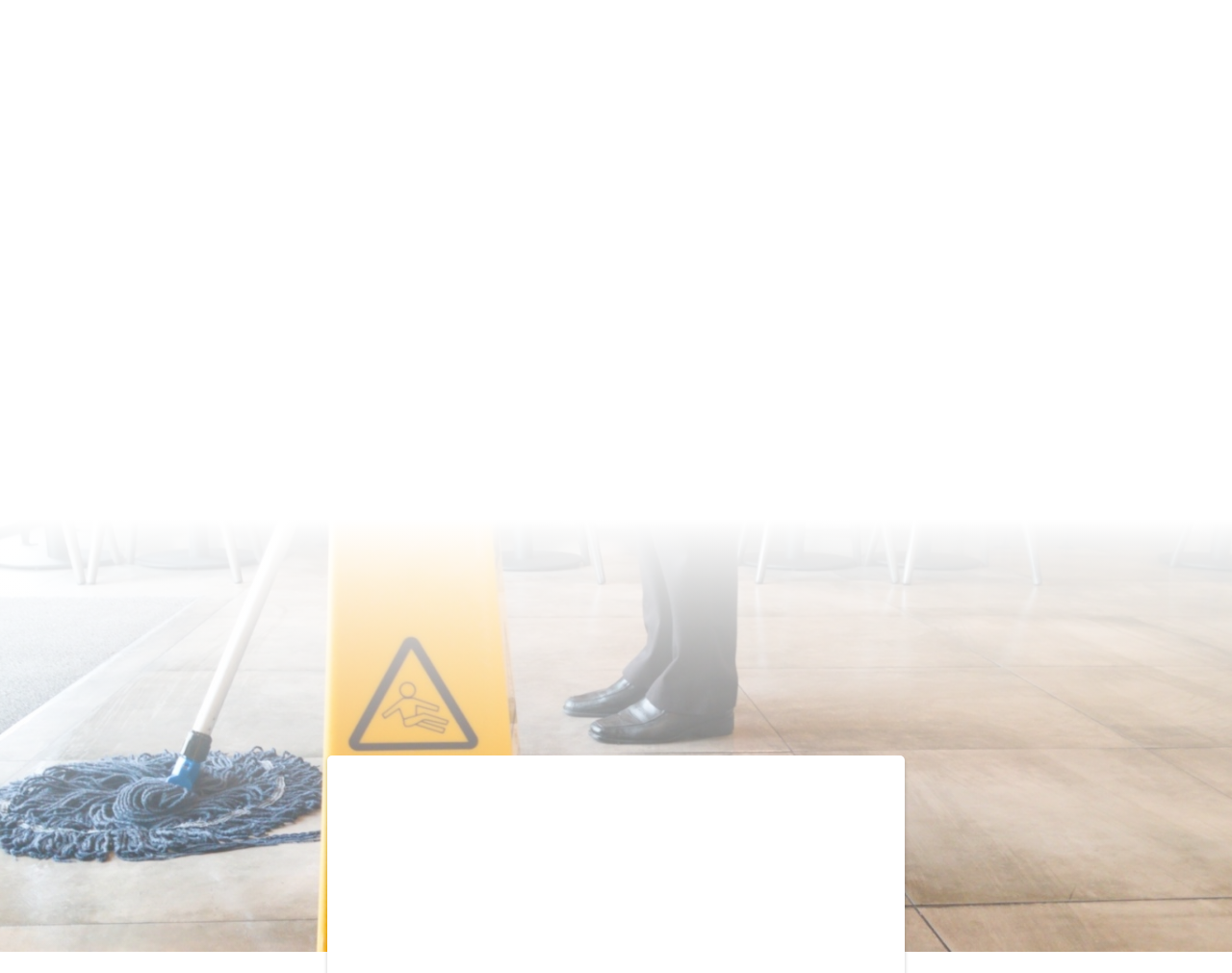From the element description: "Mile End Cleaners", extract the bounding box coordinates of the UI element. The coordinates should be expressed as four float numbers between 0 and 1, in the order [left, top, right, bottom].

[0.699, 0.697, 0.898, 0.717]